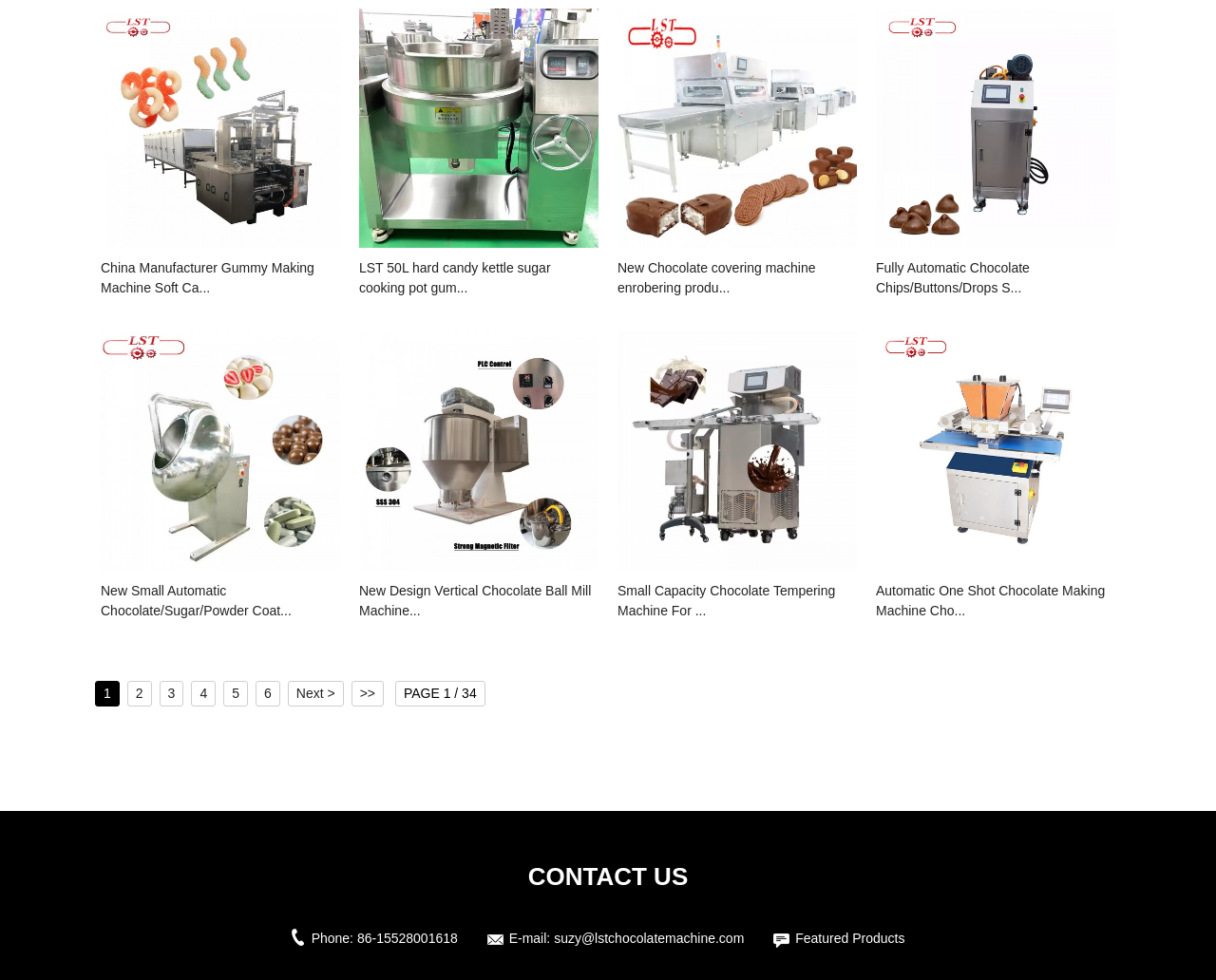Given the description >>, predict the bounding box coordinates of the UI element. Ensure the coordinates are in the format (top-left x, top-left y, bottom-right x, bottom-right y) and all values are between 0 and 1.

[0.289, 0.695, 0.316, 0.721]